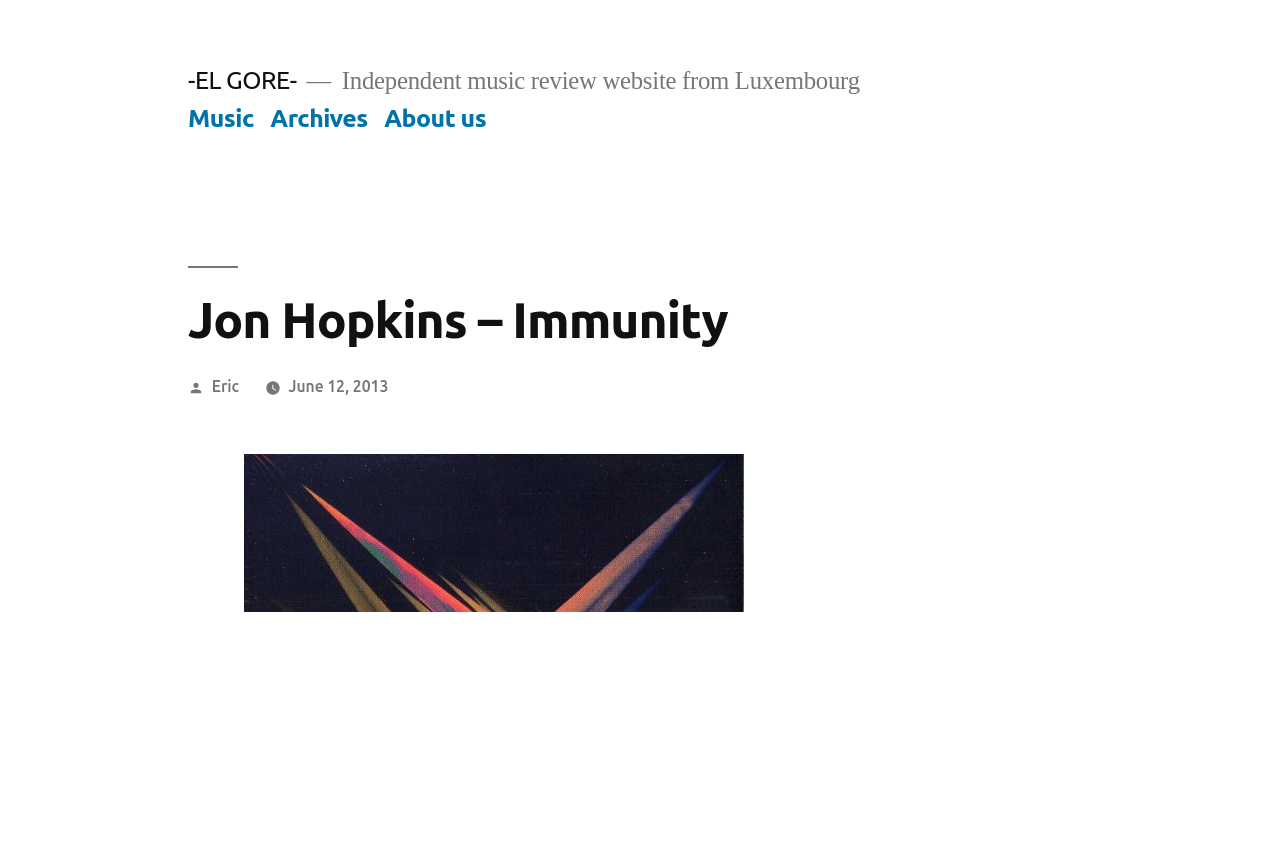Using the details from the image, please elaborate on the following question: What is the top menu item to the left of 'Archives'?

The navigation 'Top Menu' contains links 'Music', 'Archives', and 'About us'. Based on the bounding box coordinates, 'Music' is to the left of 'Archives'.